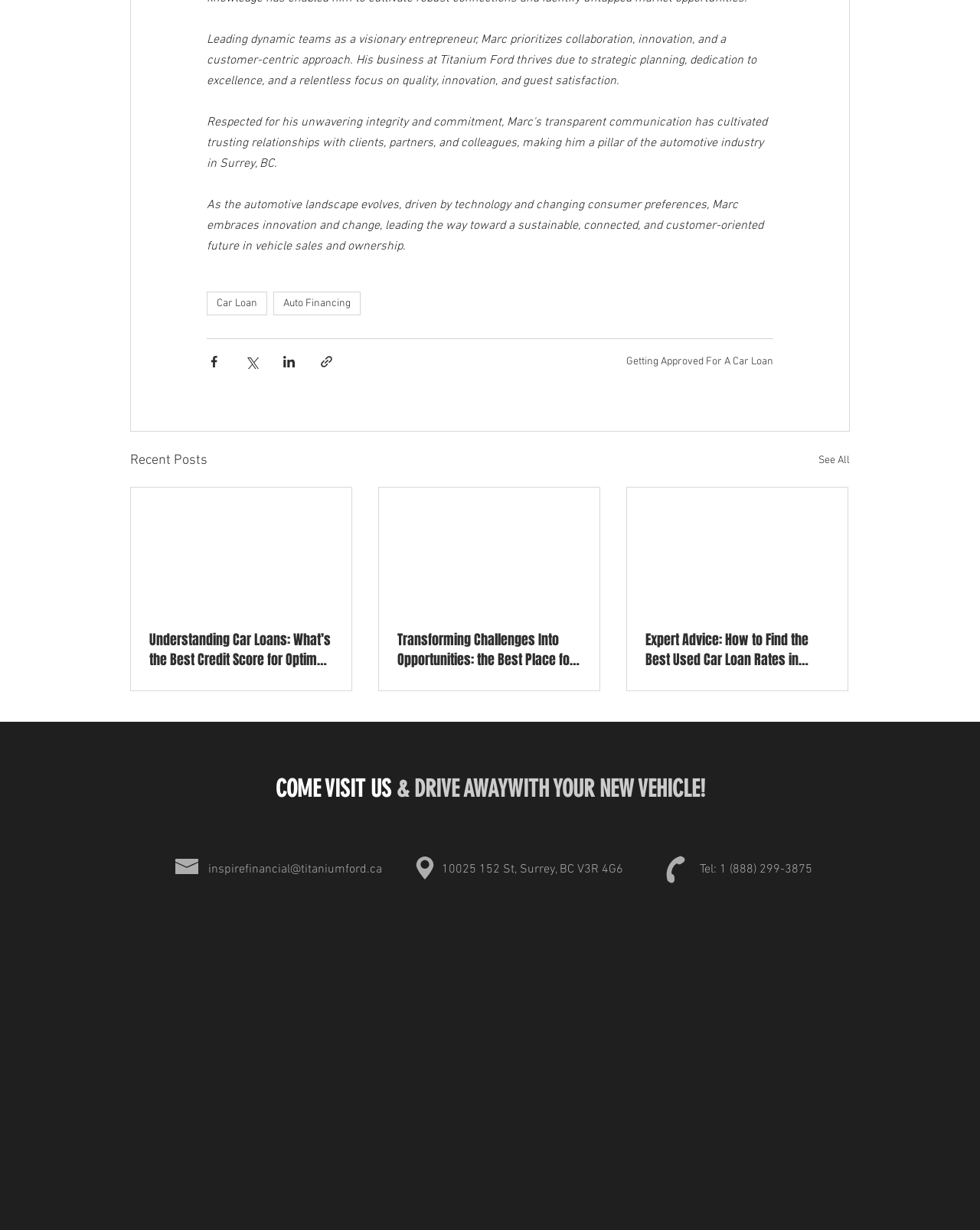Extract the bounding box of the UI element described as: "Show submenu for Donate".

None